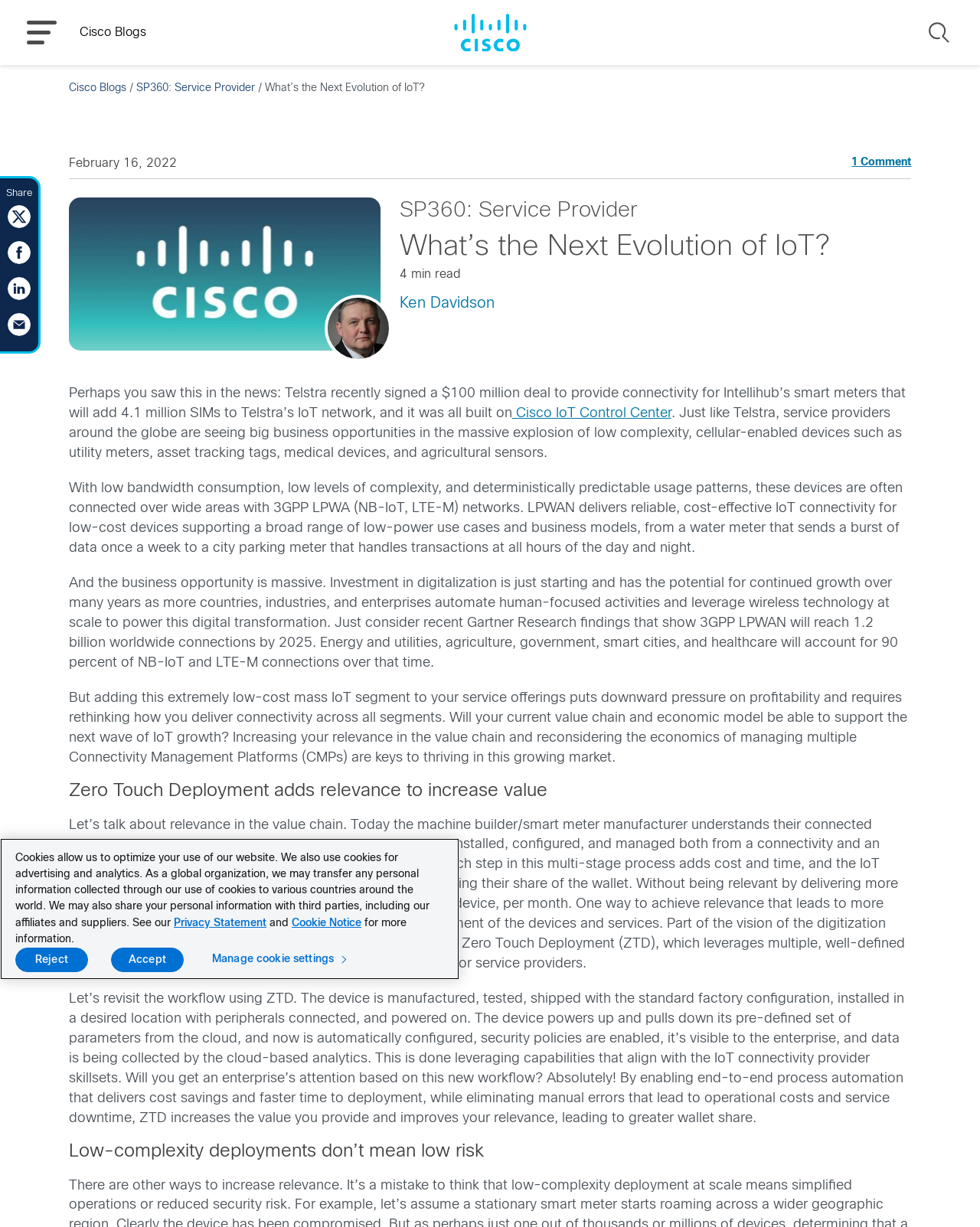Using the provided element description: "Accept", determine the bounding box coordinates of the corresponding UI element in the screenshot.

[0.113, 0.772, 0.188, 0.792]